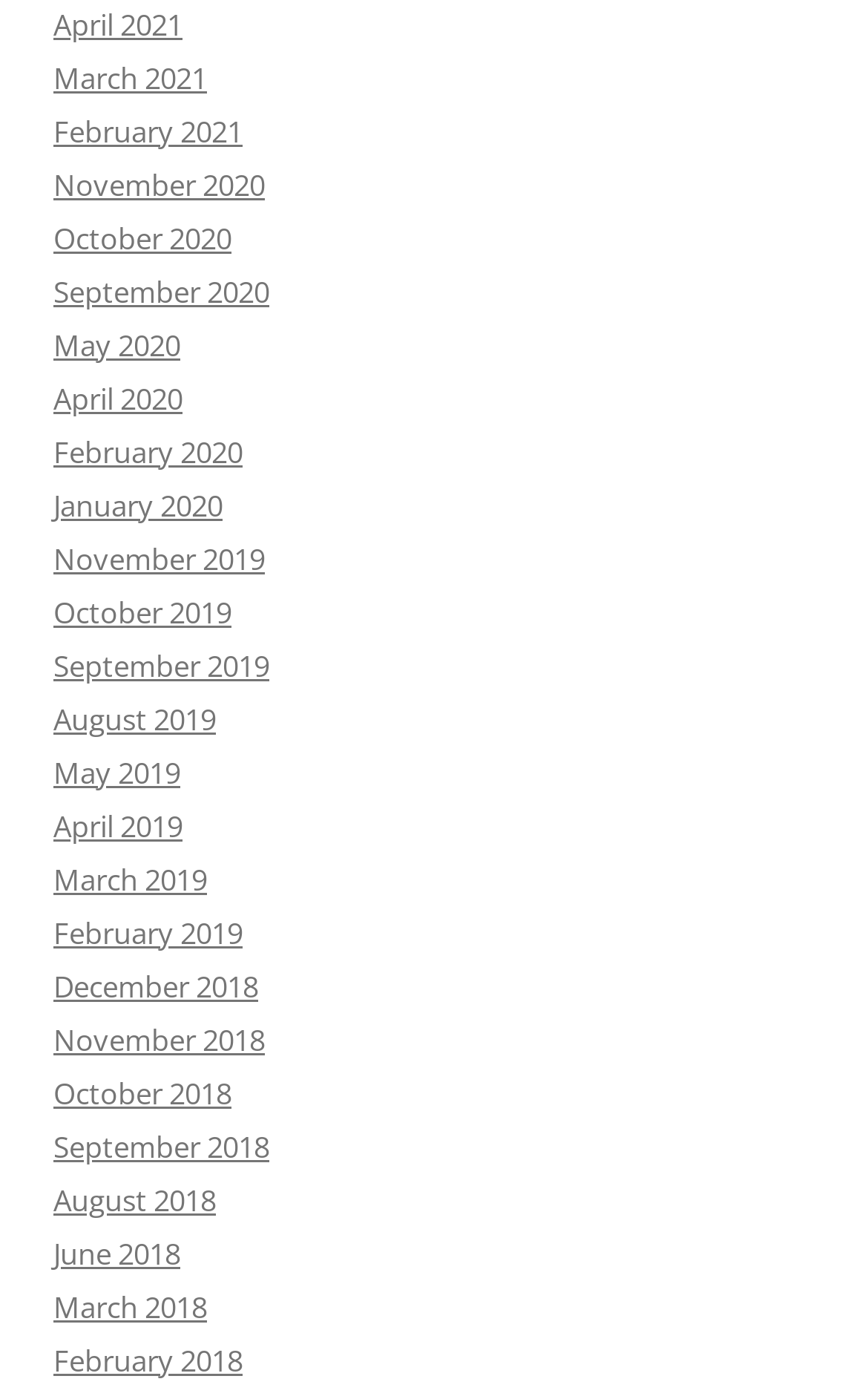How many months are listed from the year 2019?
Using the information from the image, answer the question thoroughly.

I can count the number of links related to the year 2019, which are August 2019, September 2019, October 2019, and November 2019, making a total of 4 months.